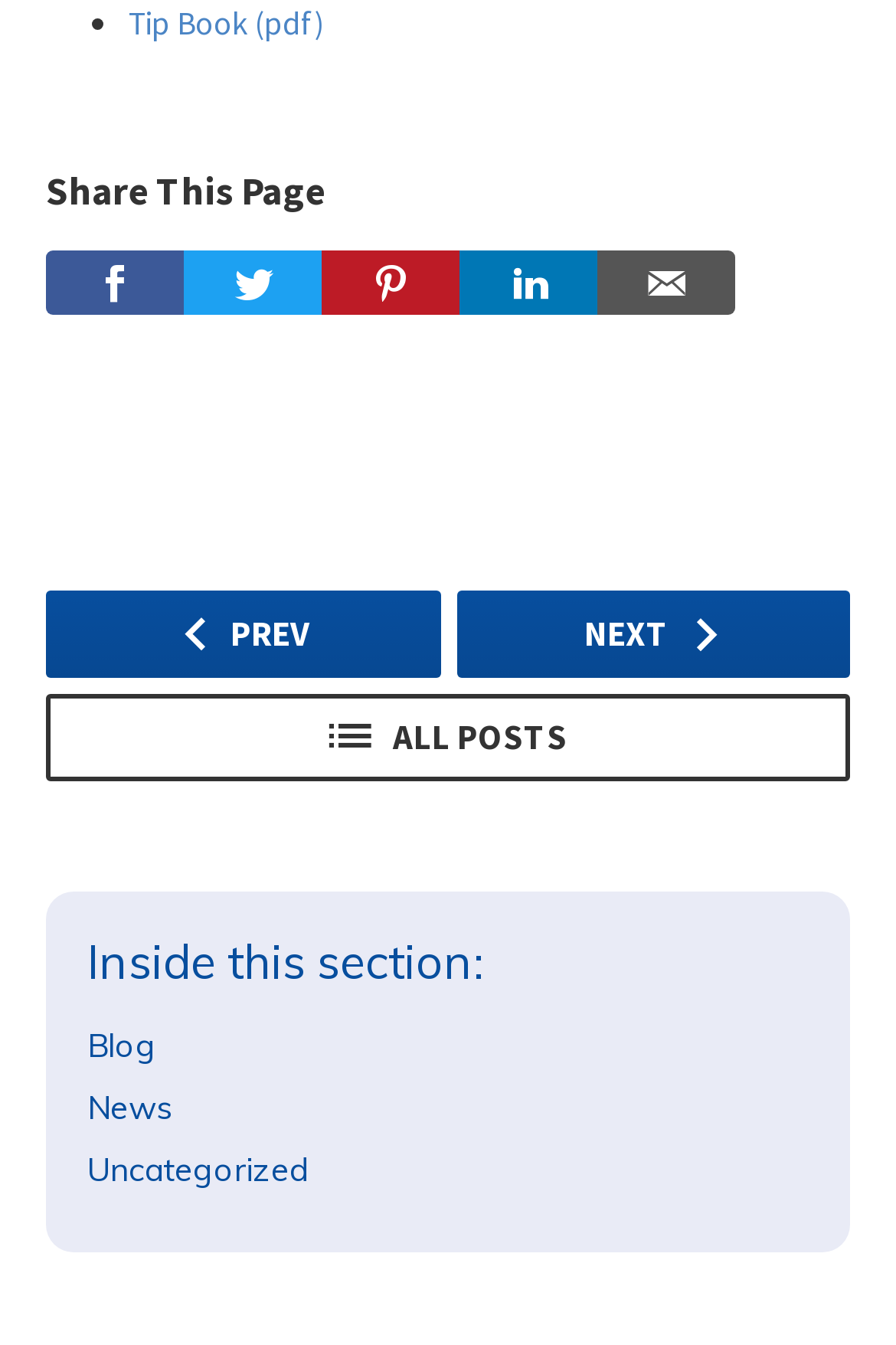Please reply with a single word or brief phrase to the question: 
What is the first social media platform listed?

Facebook